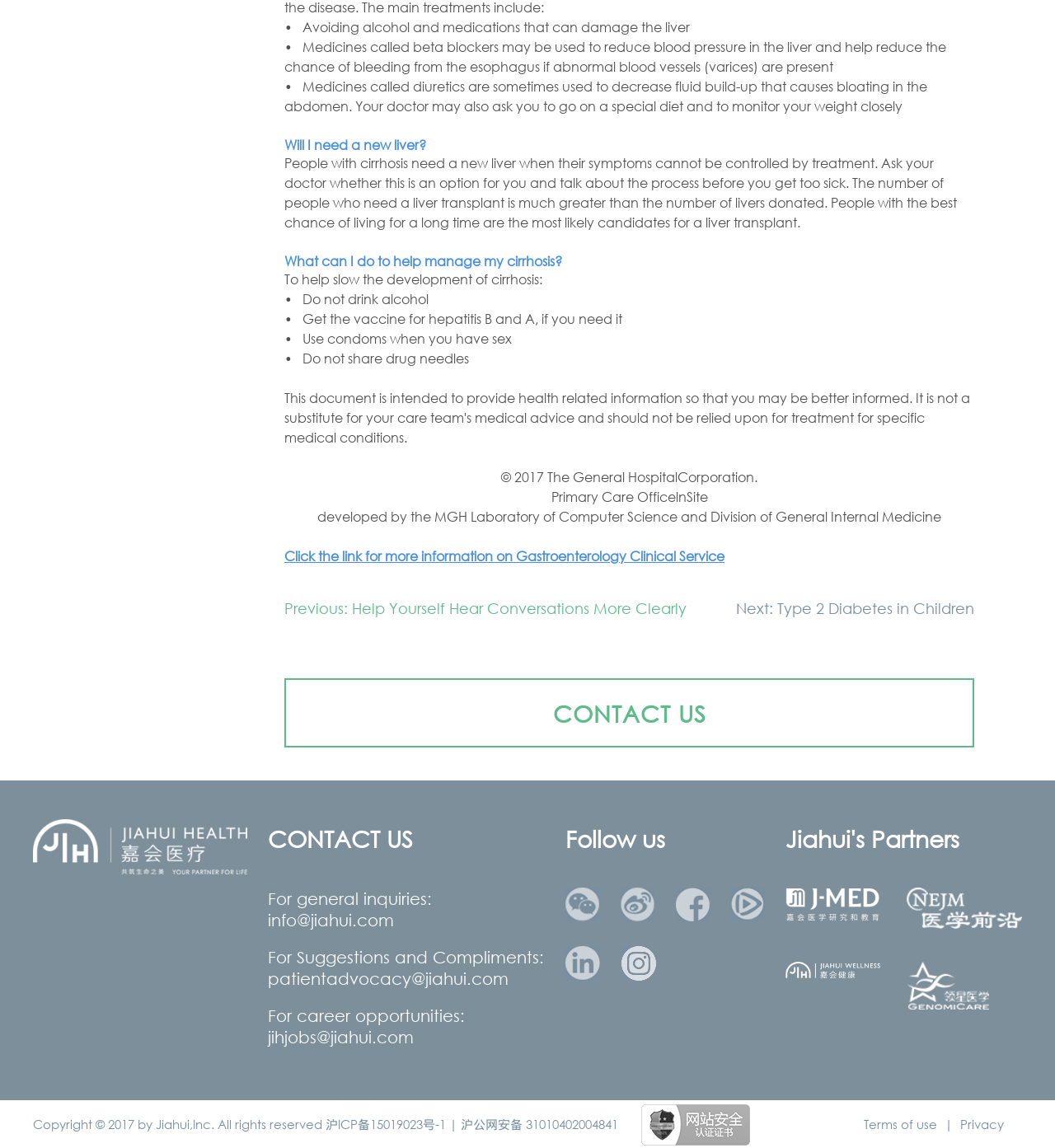Give a one-word or short phrase answer to this question: 
How can one help slow the development of cirrhosis?

Do not drink alcohol